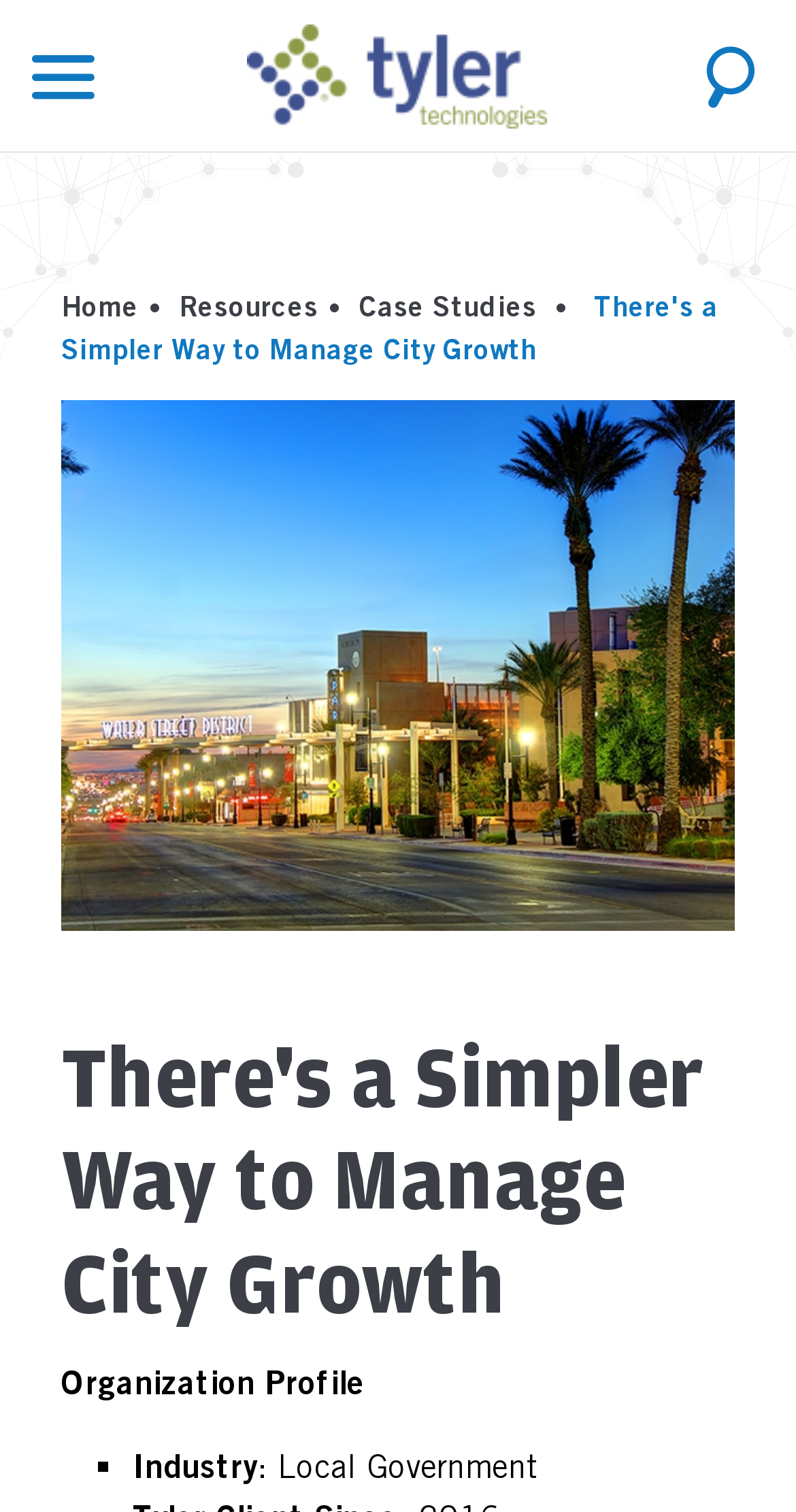What is the population of the location?
From the details in the image, answer the question comprehensively.

I found the answer by understanding the context of the webpage, which seems to be about a city or local government, and looking for a mention of population, which is listed as 316,943.